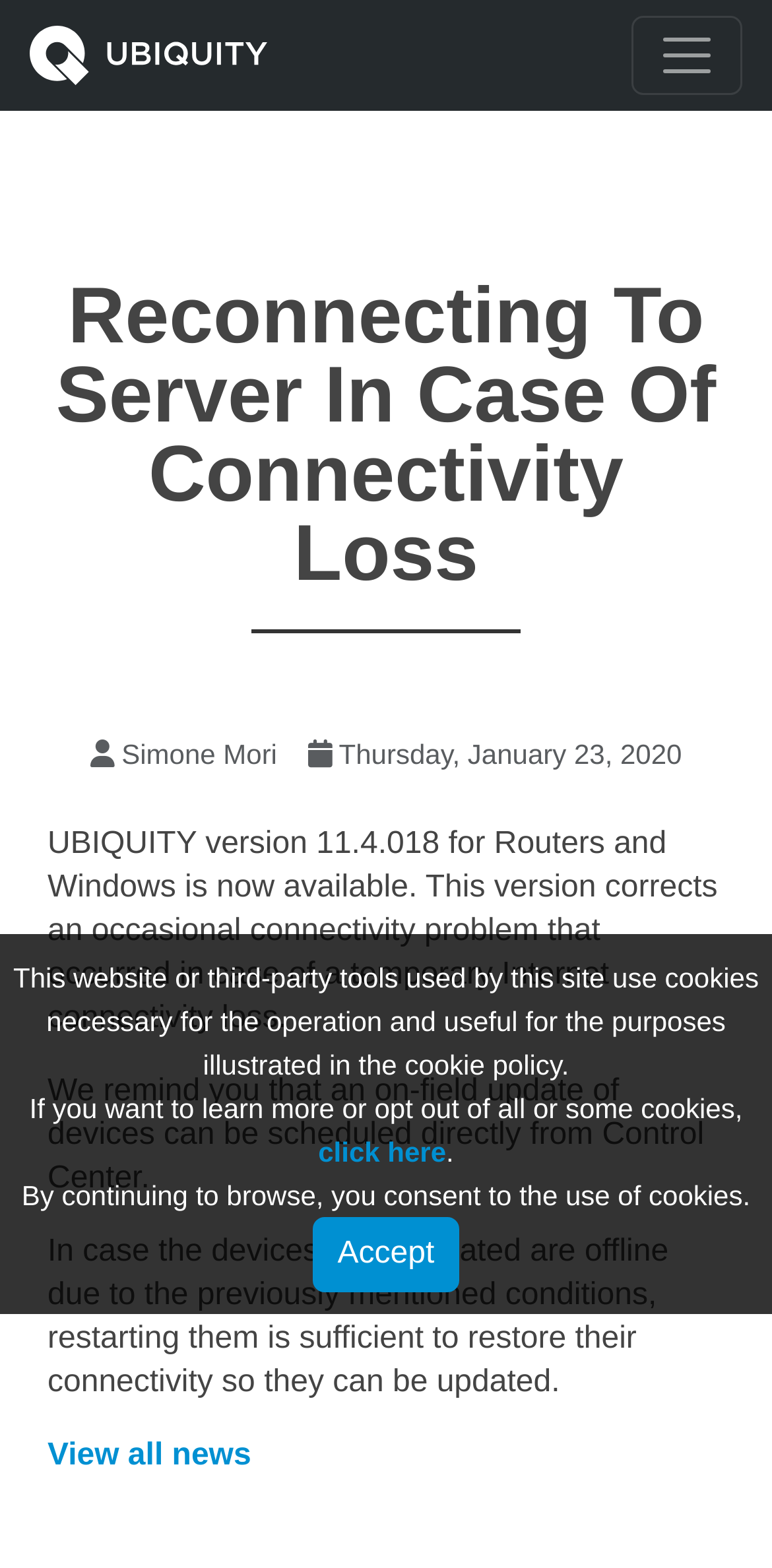What can be scheduled directly from Control Center?
Please provide a detailed answer to the question.

The text 'We remind you that an on-field update of devices can be scheduled directly from Control Center.' indicates that an on-field update of devices can be scheduled directly from Control Center.